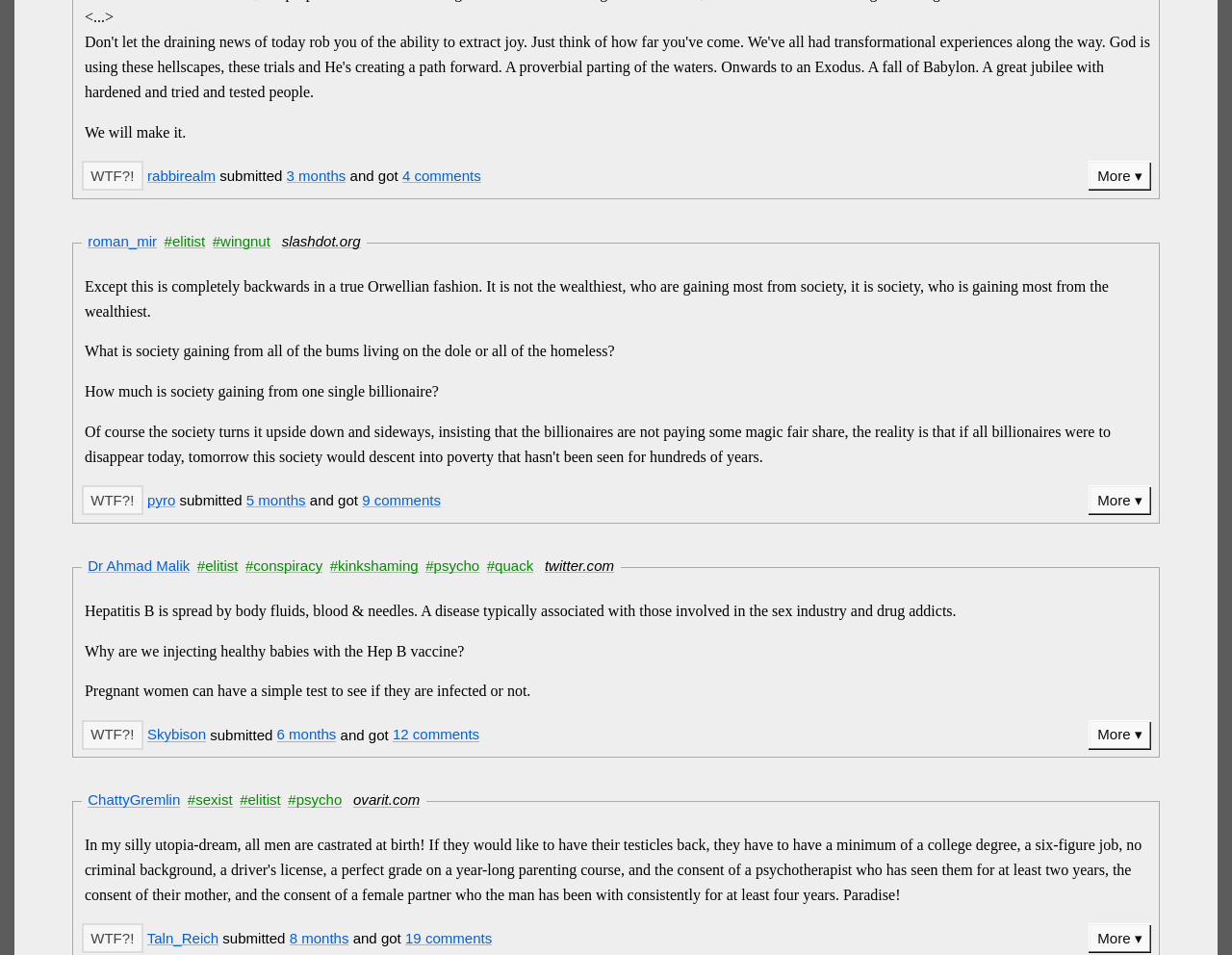Give a concise answer of one word or phrase to the question: 
How many months ago was the last article submitted?

8 months